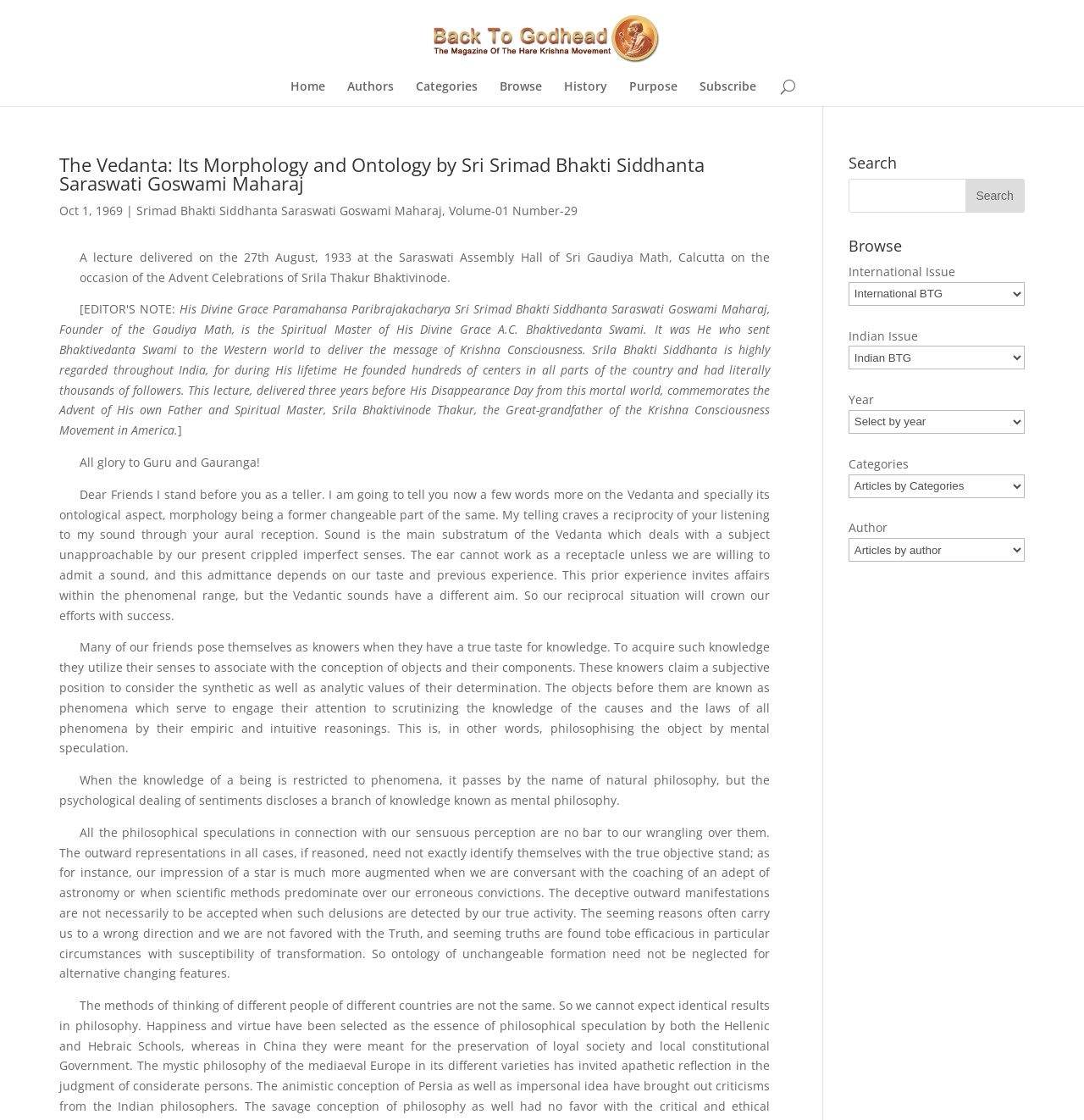Locate the bounding box coordinates of the segment that needs to be clicked to meet this instruction: "Select an option from the 'International Issue' dropdown".

[0.783, 0.252, 0.945, 0.273]